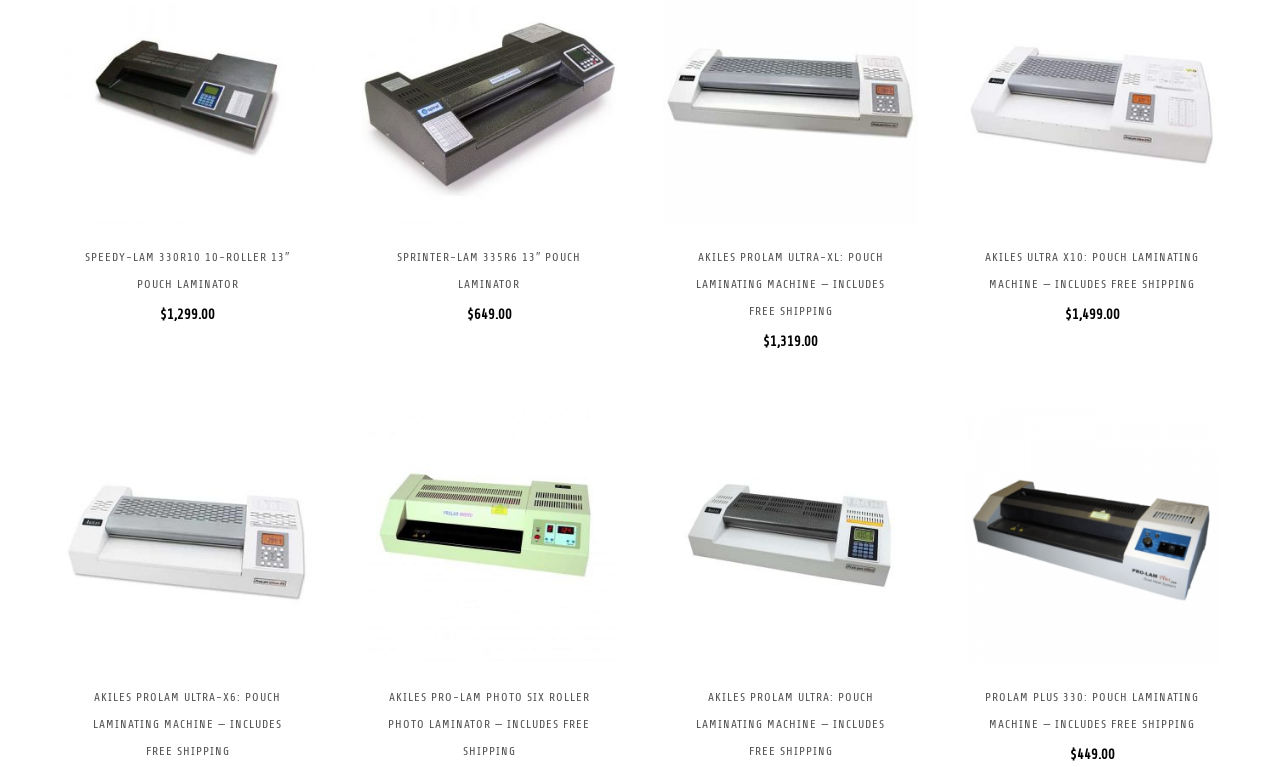Using the element description: "alt="Akiles ProLam Photo"", determine the bounding box coordinates. The coordinates should be in the format [left, top, right, bottom], with values between 0 and 1.

[0.282, 0.533, 0.482, 0.866]